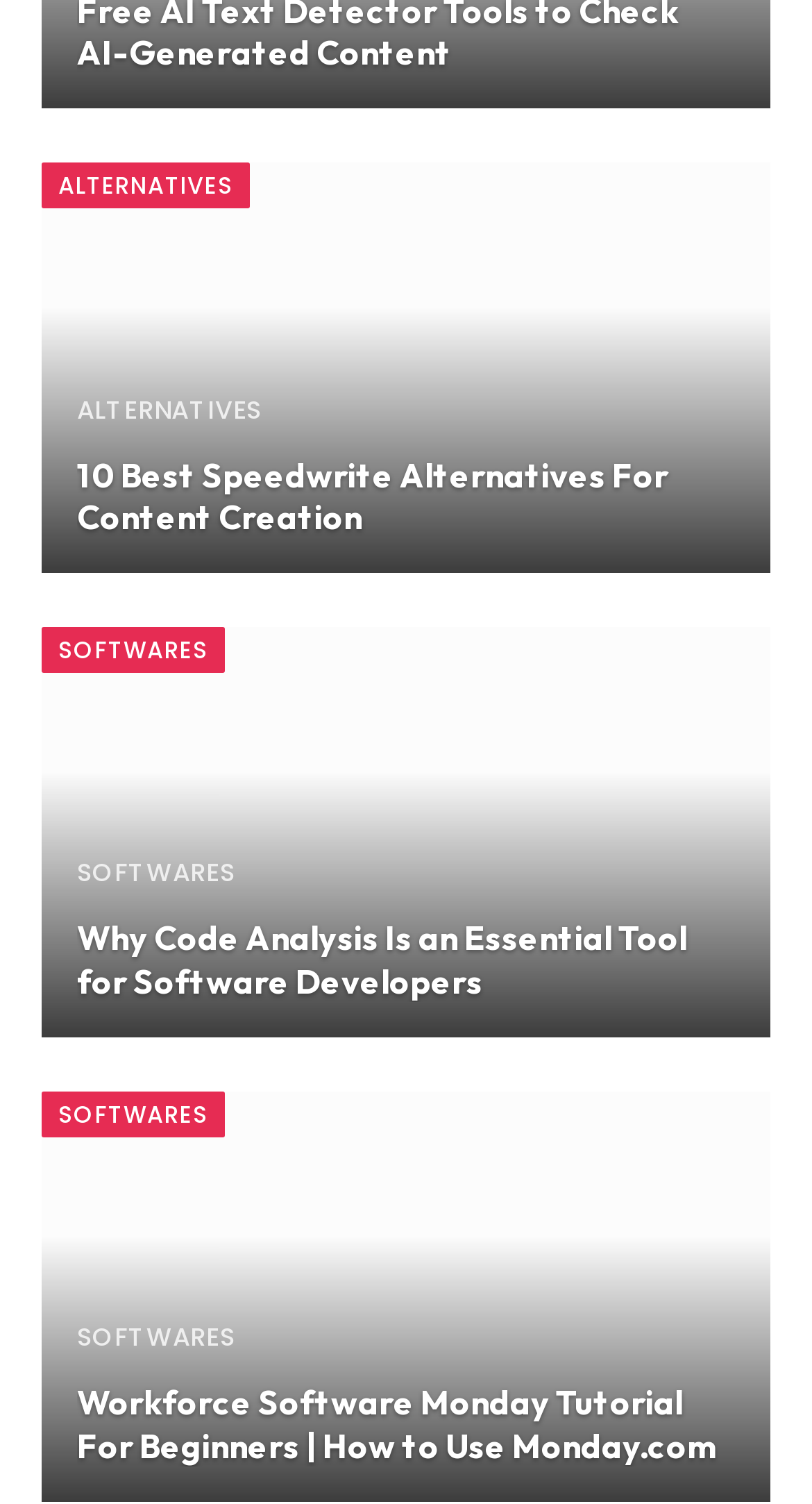What is the topic of the first article?
Provide a thorough and detailed answer to the question.

The first article's heading is 'Understanding Agile Methodology – A Comprehensive Guide', which indicates that the topic of the article is Agile Methodology.